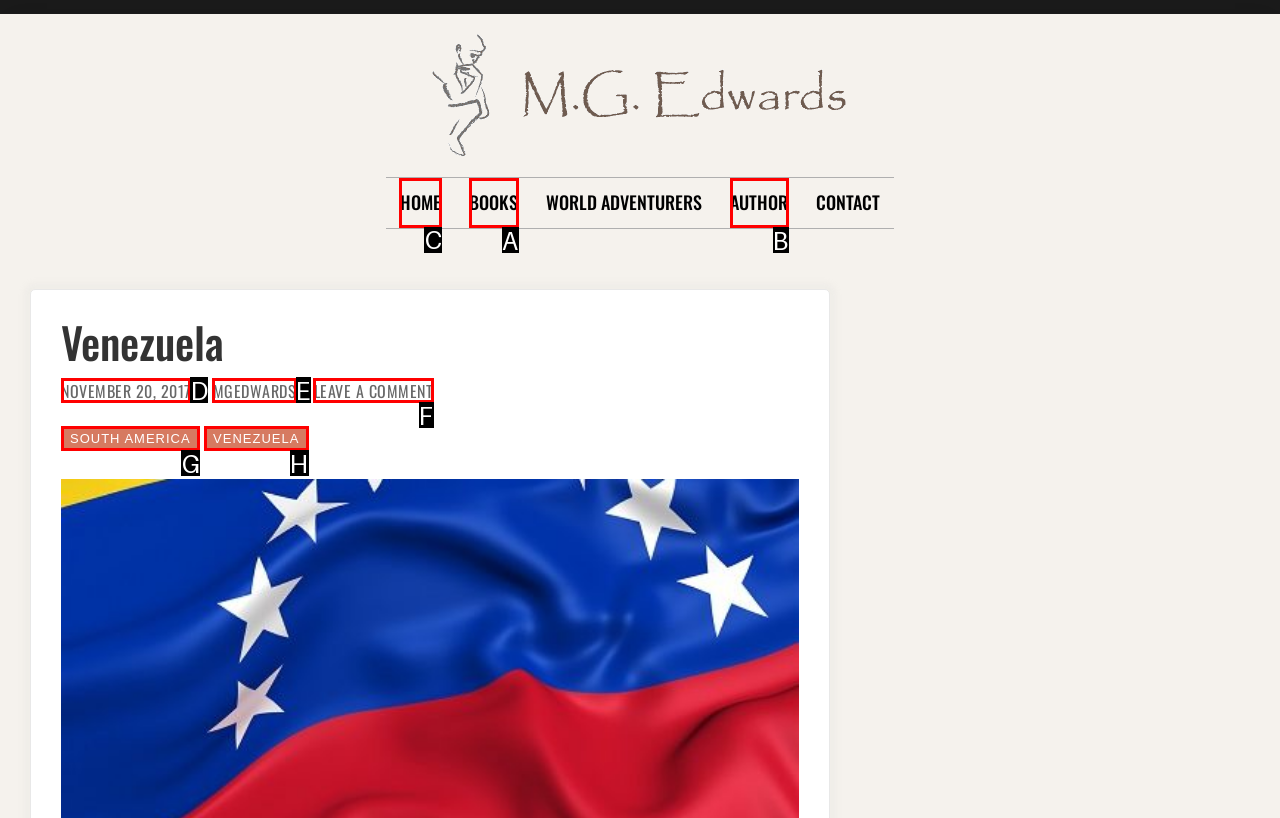Tell me which one HTML element I should click to complete this task: go to home page Answer with the option's letter from the given choices directly.

C